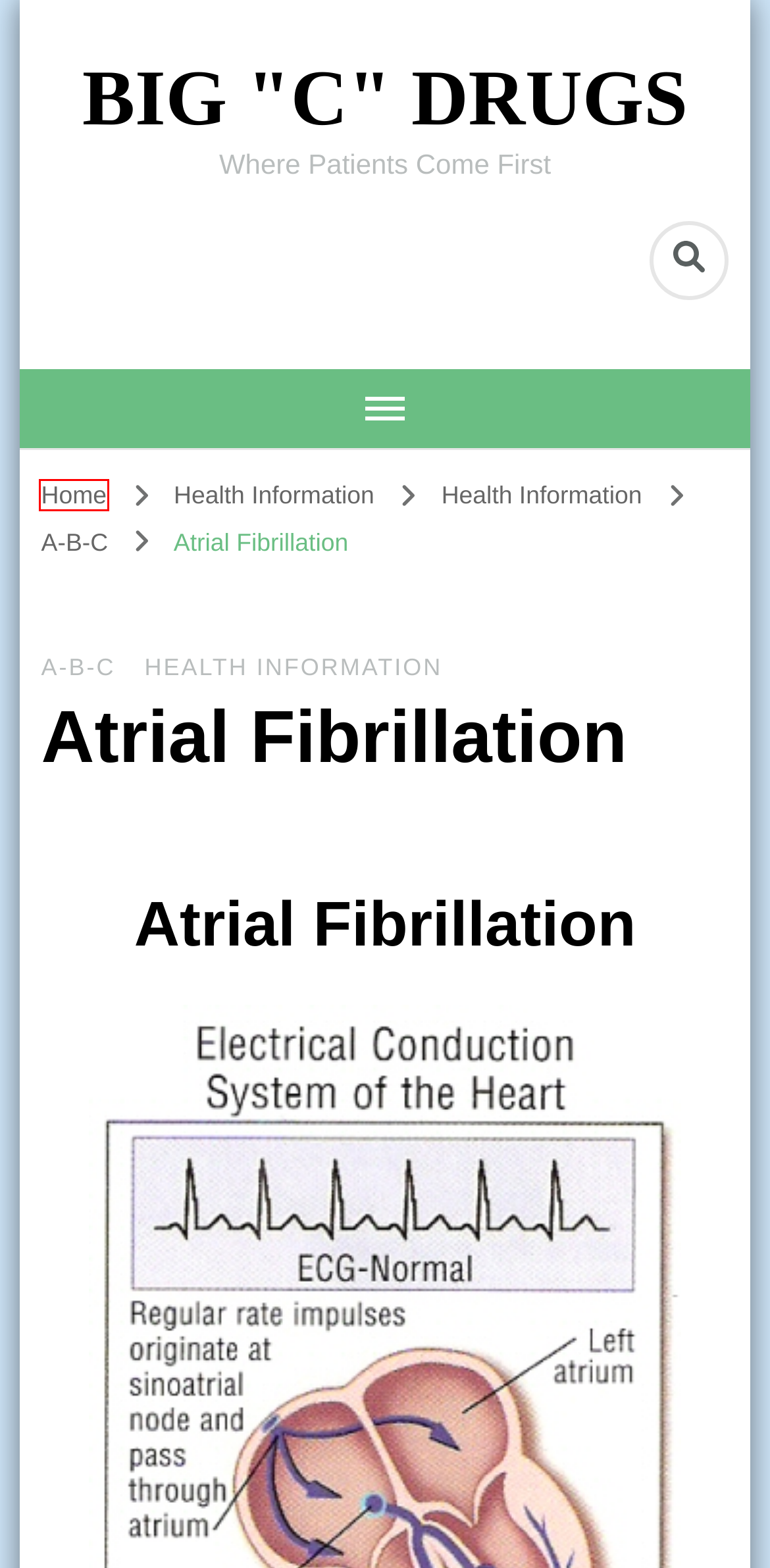Review the screenshot of a webpage that includes a red bounding box. Choose the most suitable webpage description that matches the new webpage after clicking the element within the red bounding box. Here are the candidates:
A. Welcome | R&D Computer Solutions
B. Muscle – BIG "C" DRUGS
C. A-B-C – BIG "C" DRUGS
D. Diabetes Complications: Kidney Damage – BIG "C" DRUGS
E. Health Information – BIG "C" DRUGS
F. Asthma – BIG "C" DRUGS
G. Local Pharmacy | Big C Drugs | Scottsboro
H. Heart – BIG "C" DRUGS

G